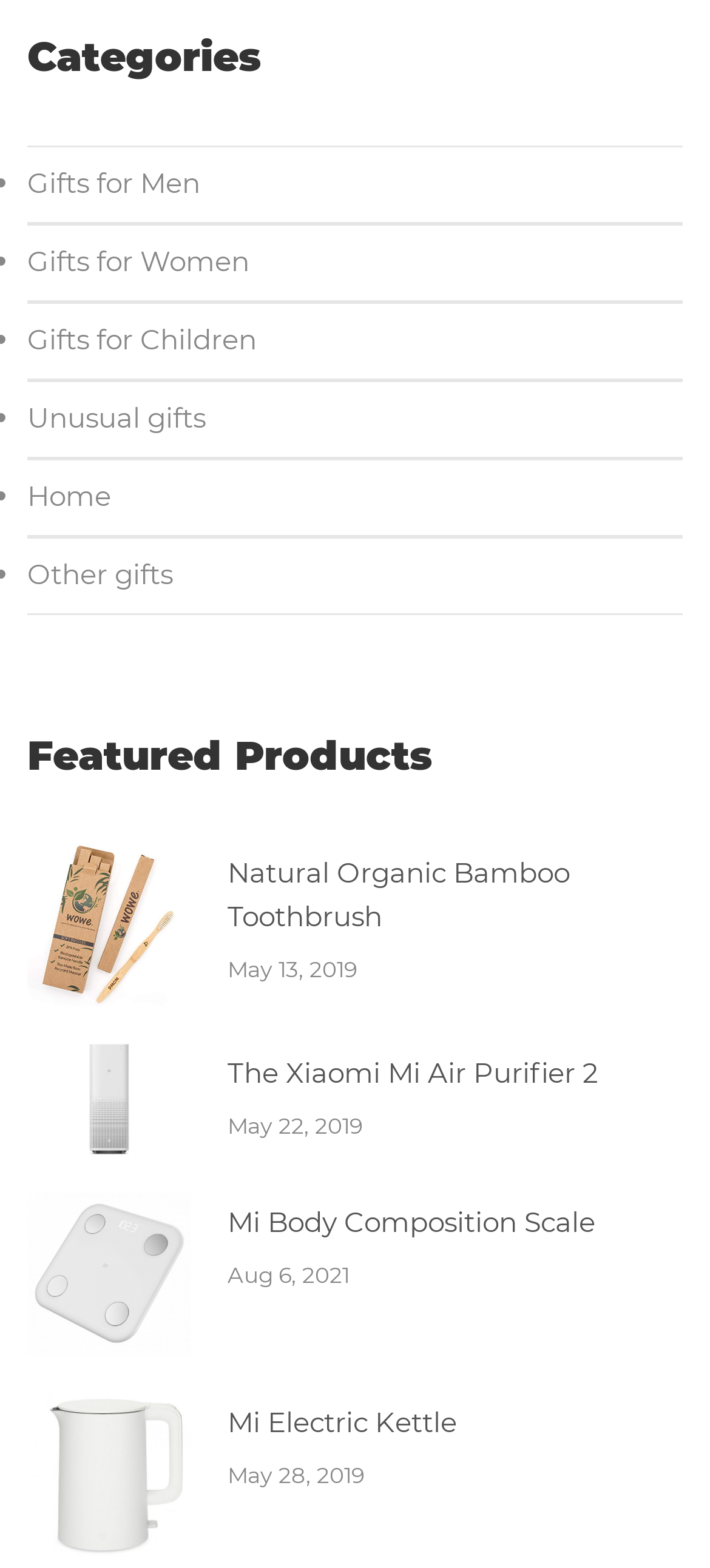Find the bounding box coordinates of the clickable element required to execute the following instruction: "Check the details of the Mi Body Composition Scale". Provide the coordinates as four float numbers between 0 and 1, i.e., [left, top, right, bottom].

[0.321, 0.769, 0.838, 0.791]